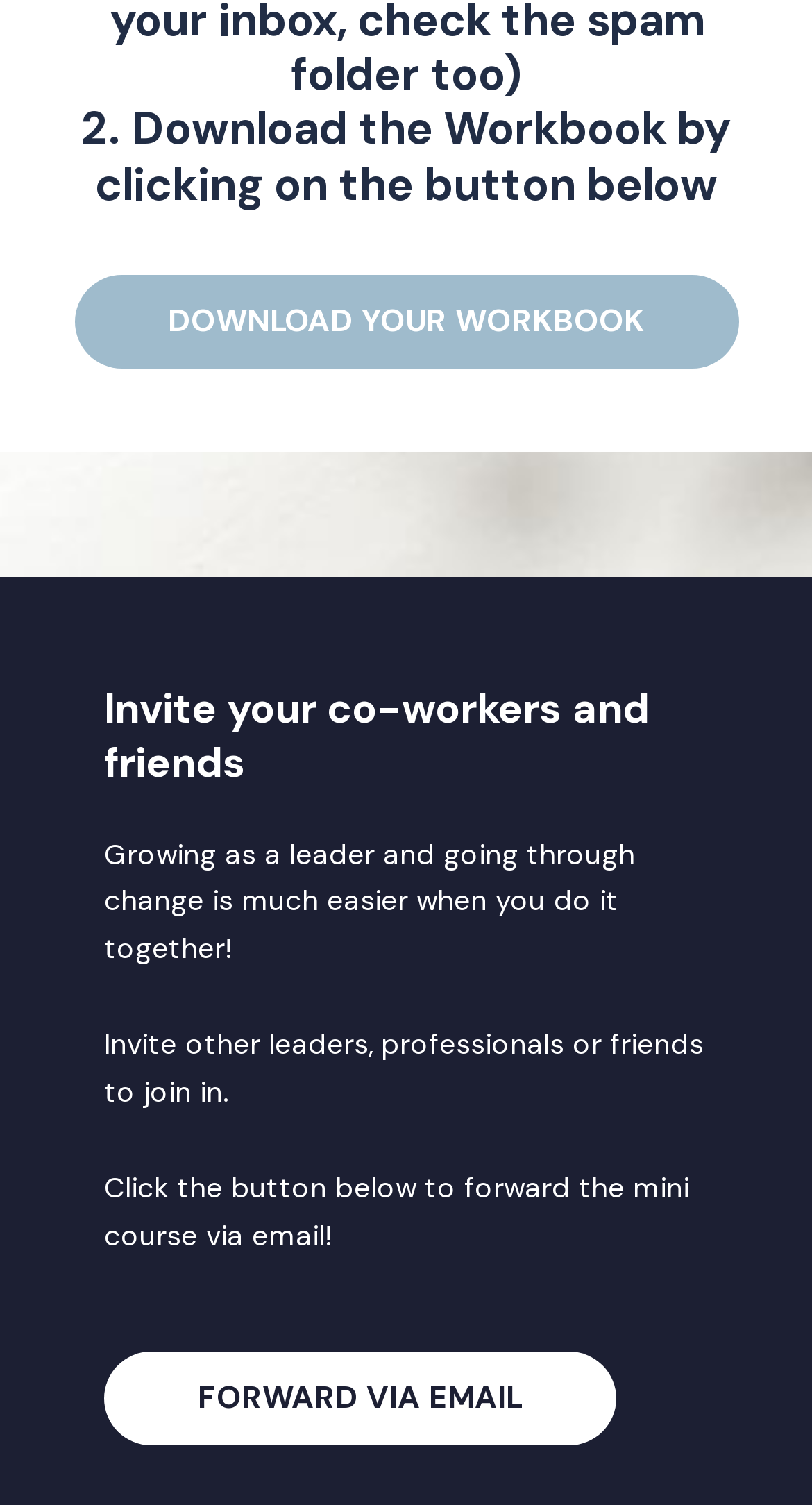How can you forward the mini course to others?
Refer to the screenshot and answer in one word or phrase.

Via email